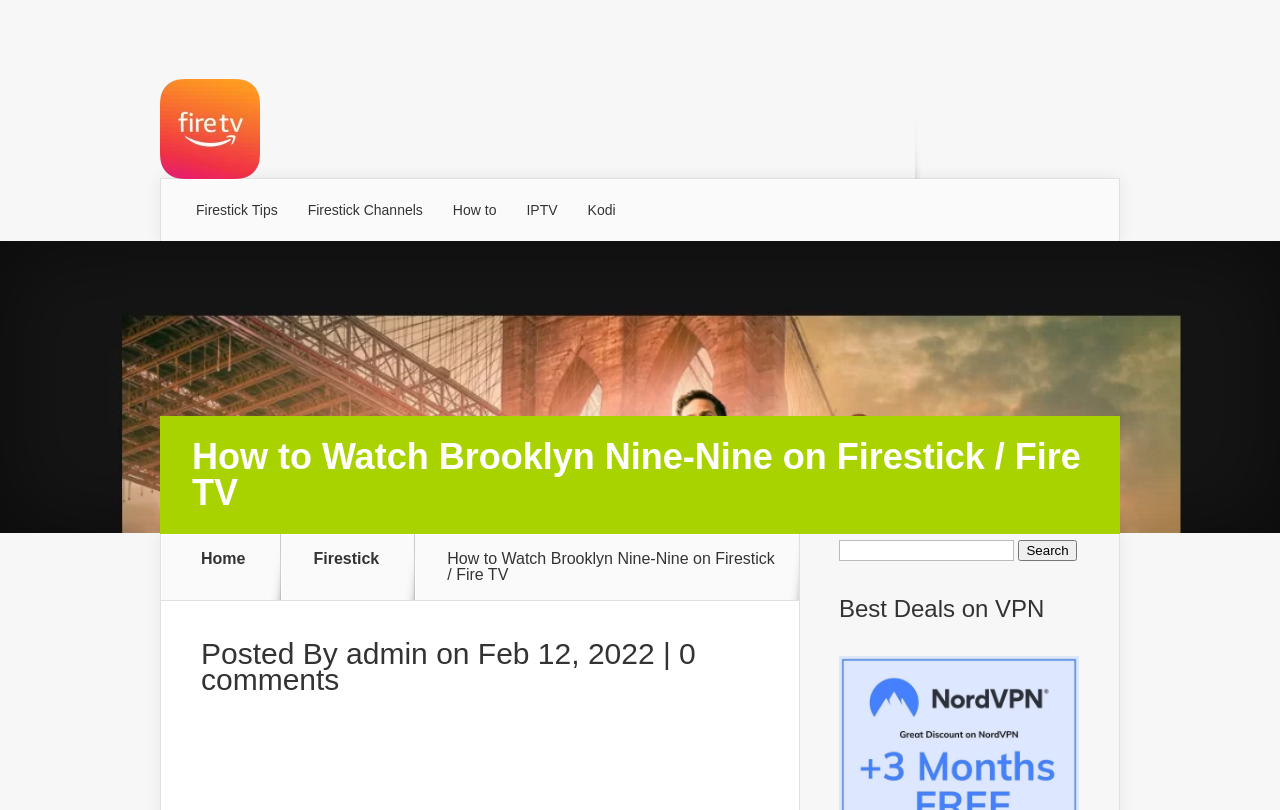Please determine the bounding box coordinates of the clickable area required to carry out the following instruction: "click on Firestick Tips". The coordinates must be four float numbers between 0 and 1, represented as [left, top, right, bottom].

[0.141, 0.221, 0.229, 0.299]